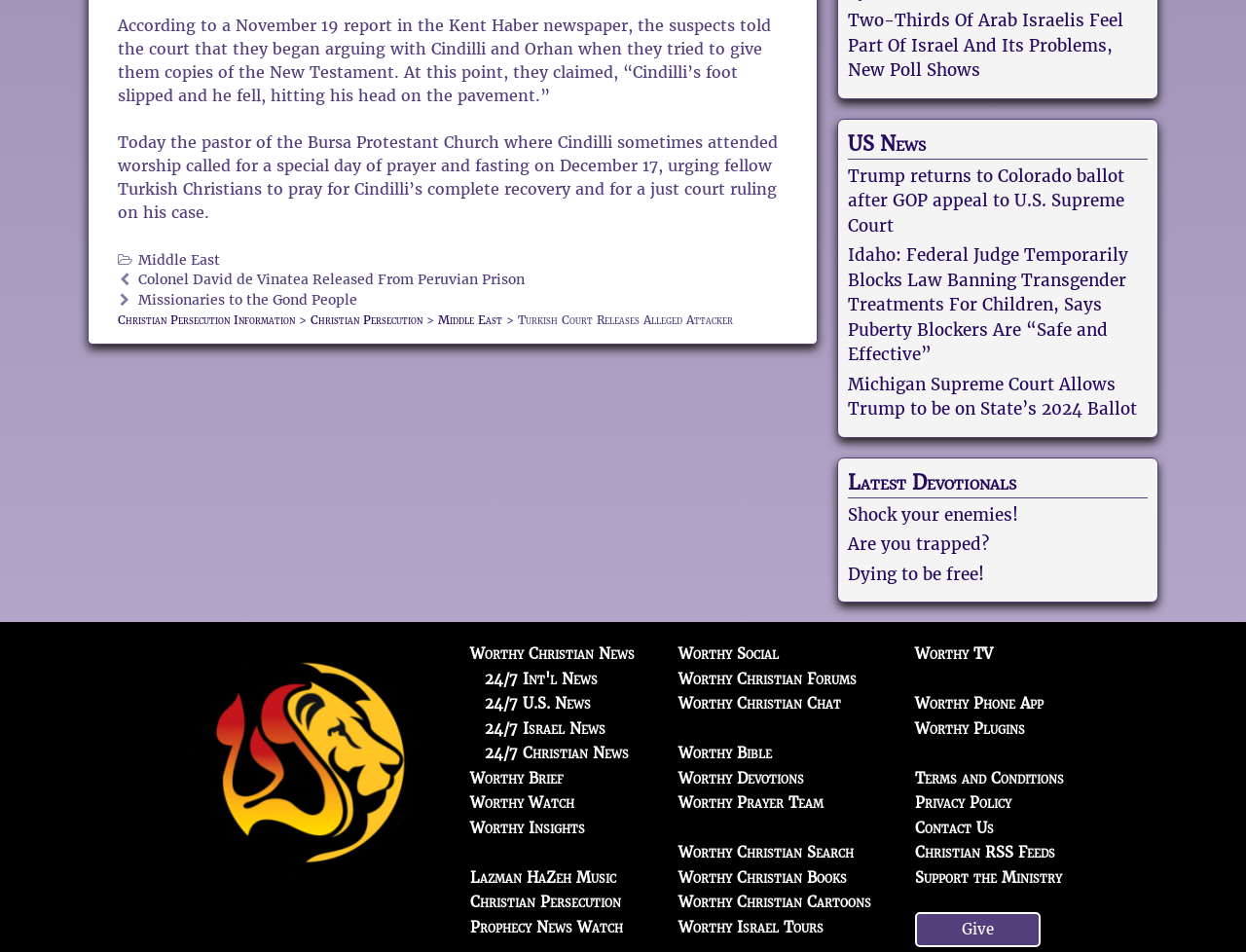Please indicate the bounding box coordinates for the clickable area to complete the following task: "Check the latest devotionals". The coordinates should be specified as four float numbers between 0 and 1, i.e., [left, top, right, bottom].

[0.68, 0.492, 0.921, 0.523]